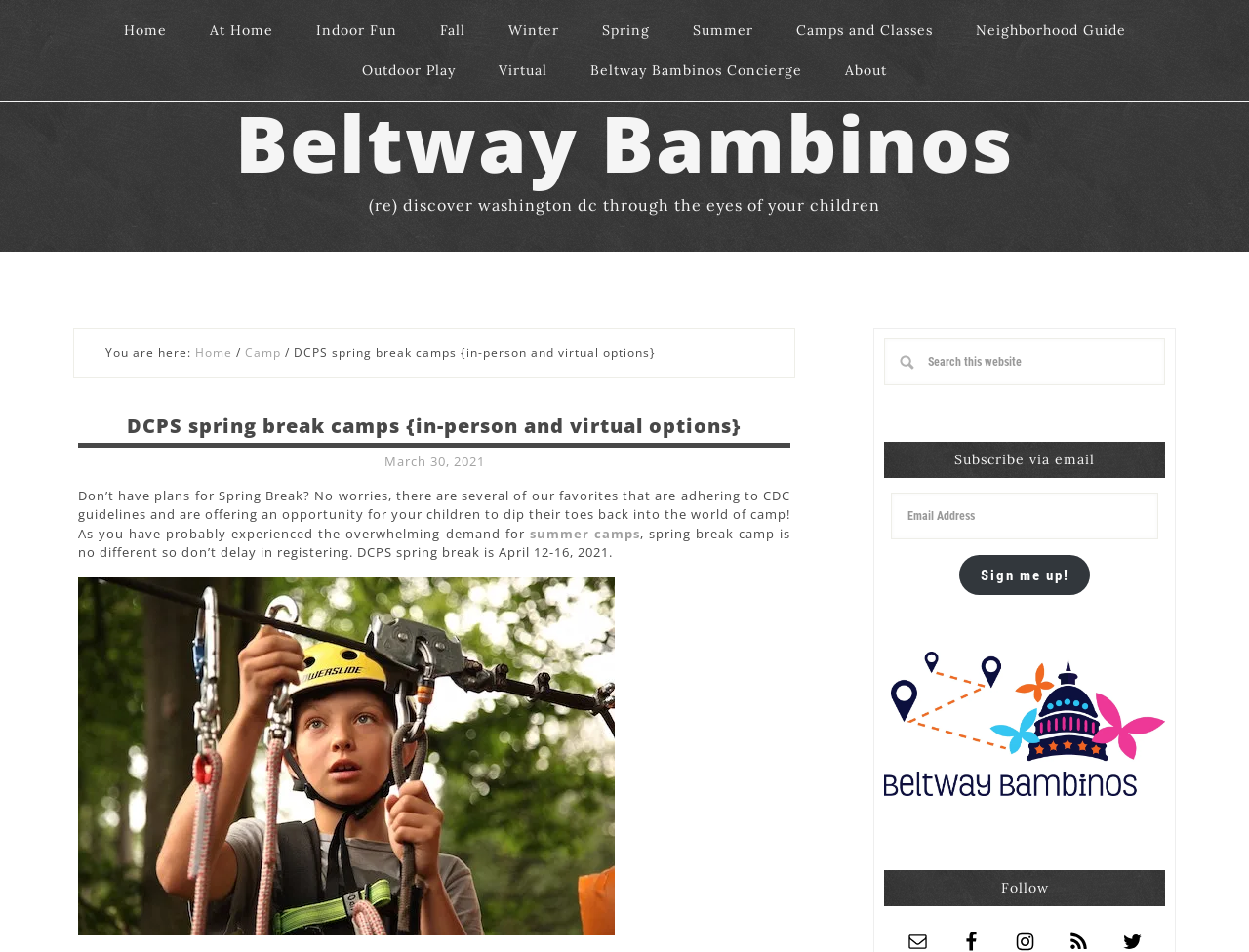Can you identify and provide the main heading of the webpage?

DCPS spring break camps {in-person and virtual options}